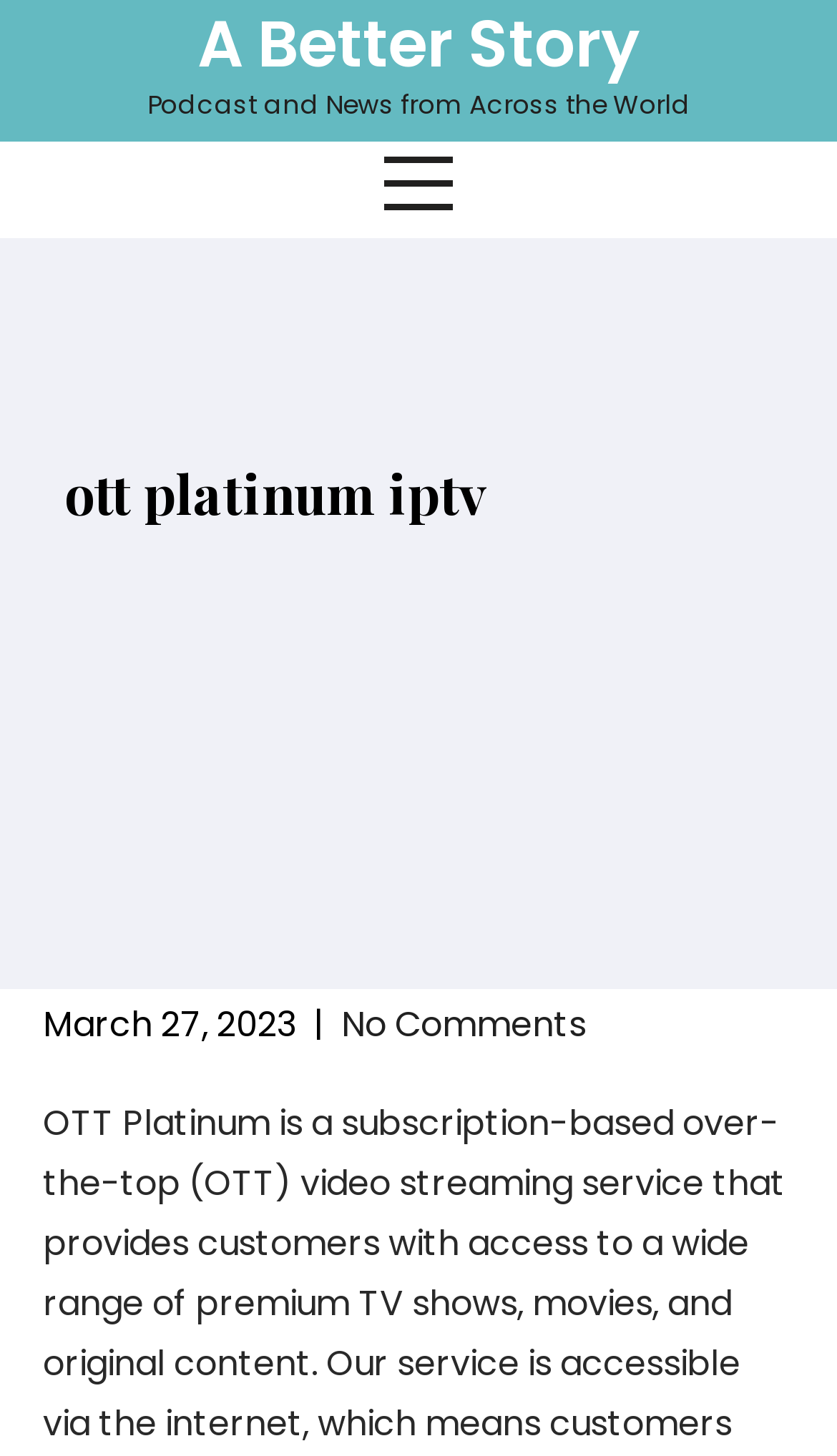What is the principal heading displayed on the webpage?

ott platinum iptv